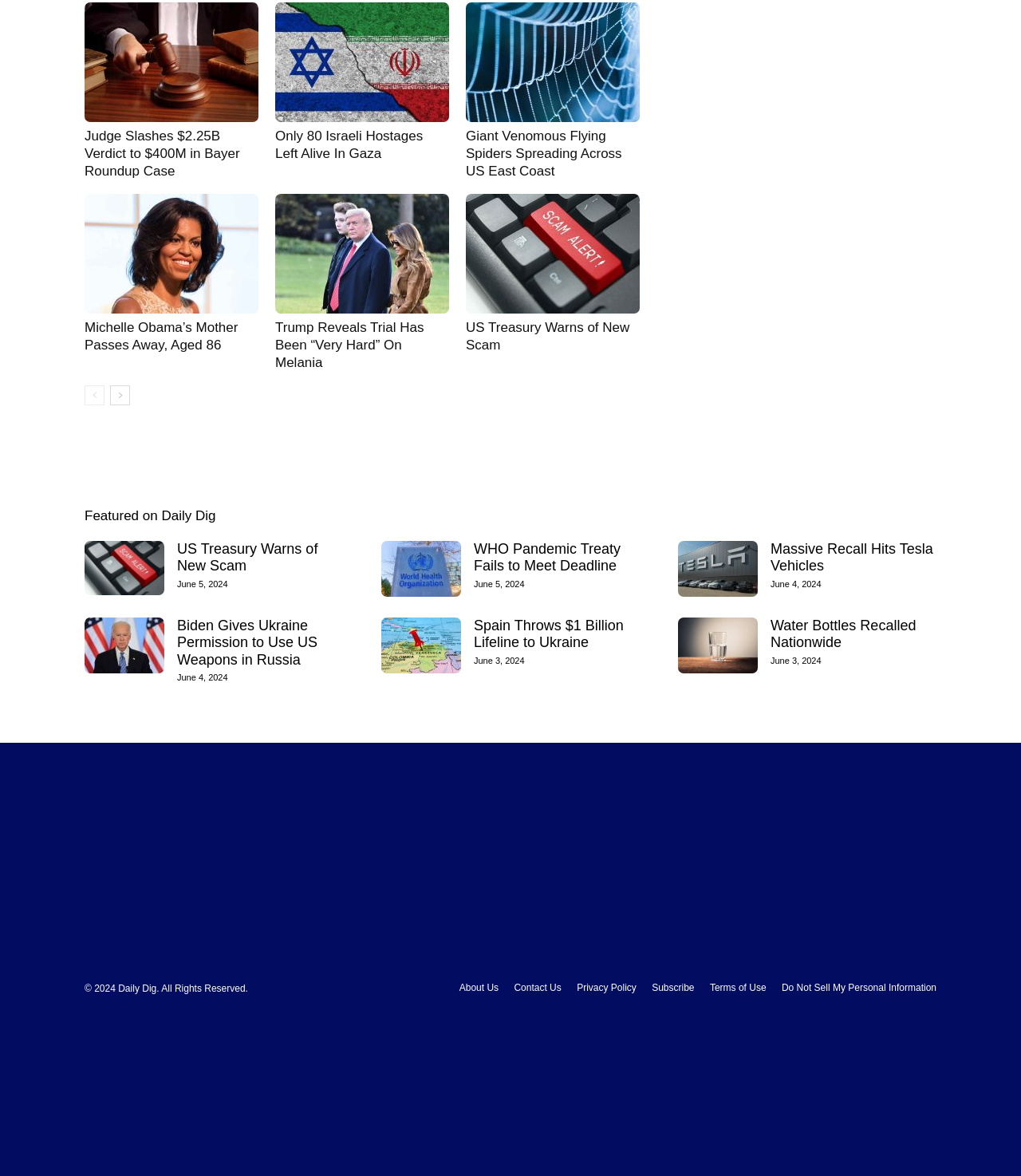Reply to the question with a single word or phrase:
What is the copyright year of the website?

2024